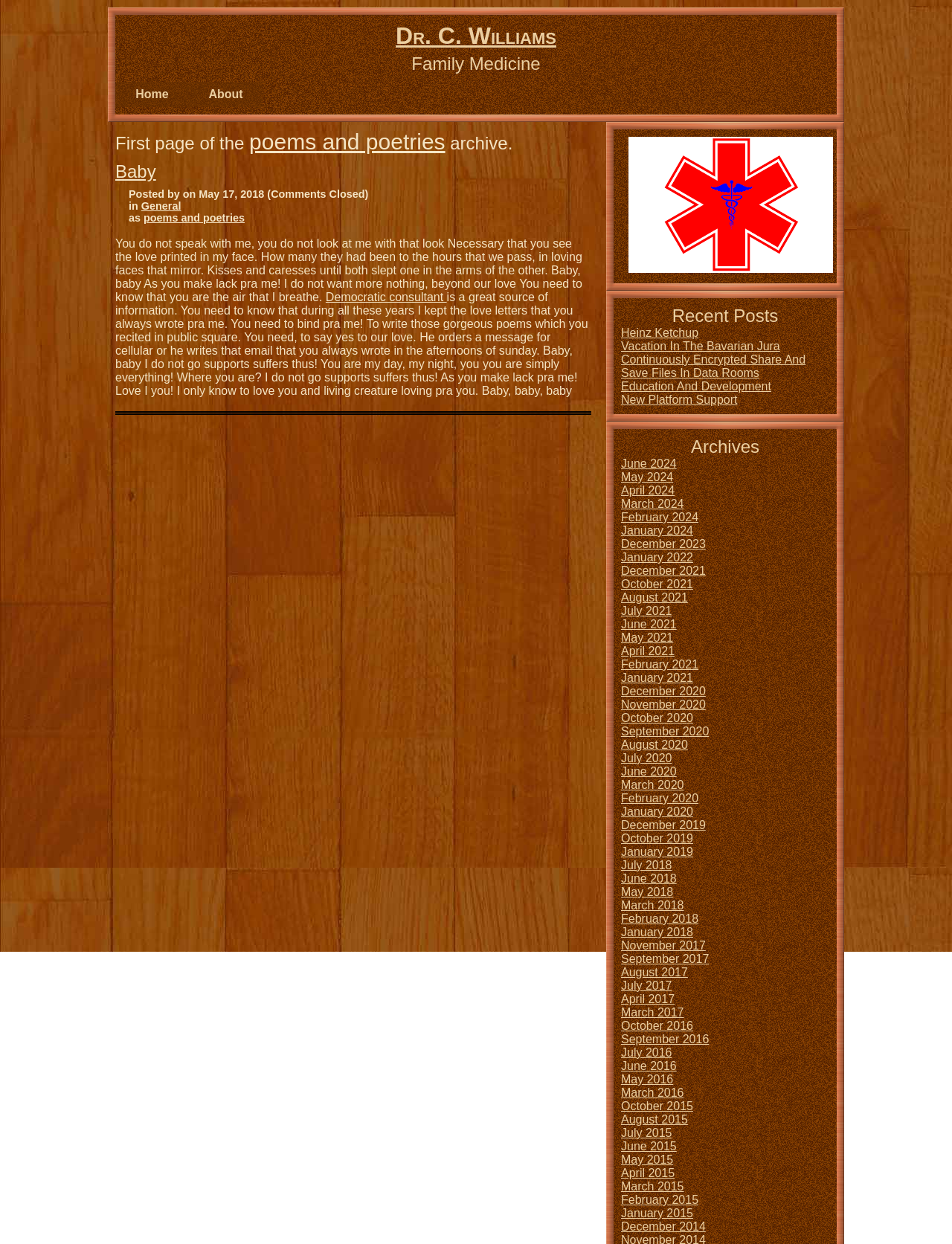Locate the bounding box coordinates of the element I should click to achieve the following instruction: "Explore the 'Archives'".

[0.652, 0.351, 0.871, 0.368]